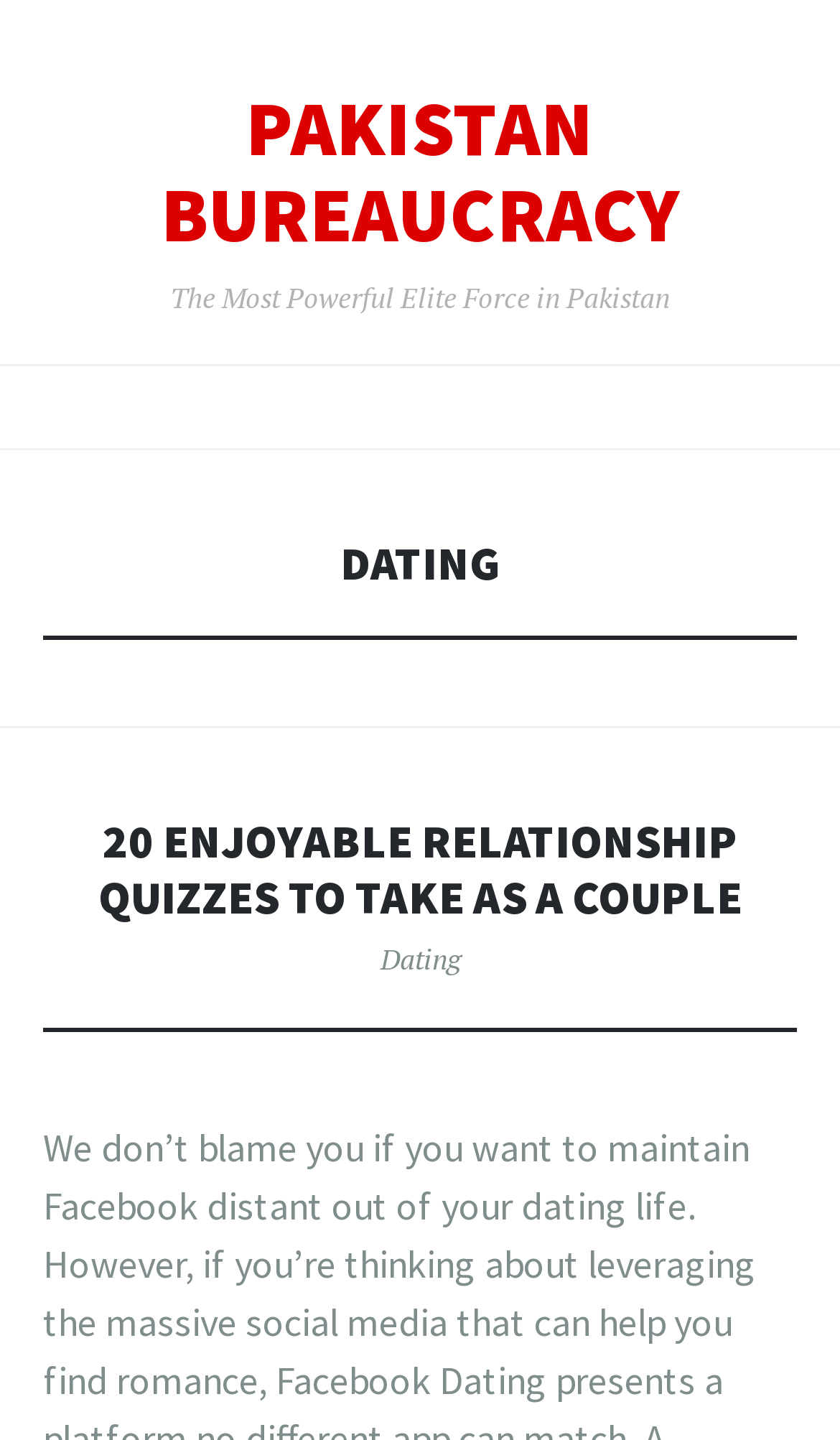Offer a detailed account of what is visible on the webpage.

The webpage is about dating and Pakistan bureaucracy. At the top, there is a large heading that reads "PAKISTAN BUREAUCRACY" which is also a clickable link. Below it, there is another heading that says "The Most Powerful Elite Force in Pakistan". 

To the right of the top heading, there is a "SKIP TO CONTENT" link. Below the "The Most Powerful Elite Force in Pakistan" heading, there is a section with a heading that reads "DATING". 

Under the "DATING" heading, there is a subheading that says "20 ENJOYABLE RELATIONSHIP QUIZZES TO TAKE AS A COUPLE", which is also a clickable link. To the right of this subheading, there is another link that simply says "Dating".